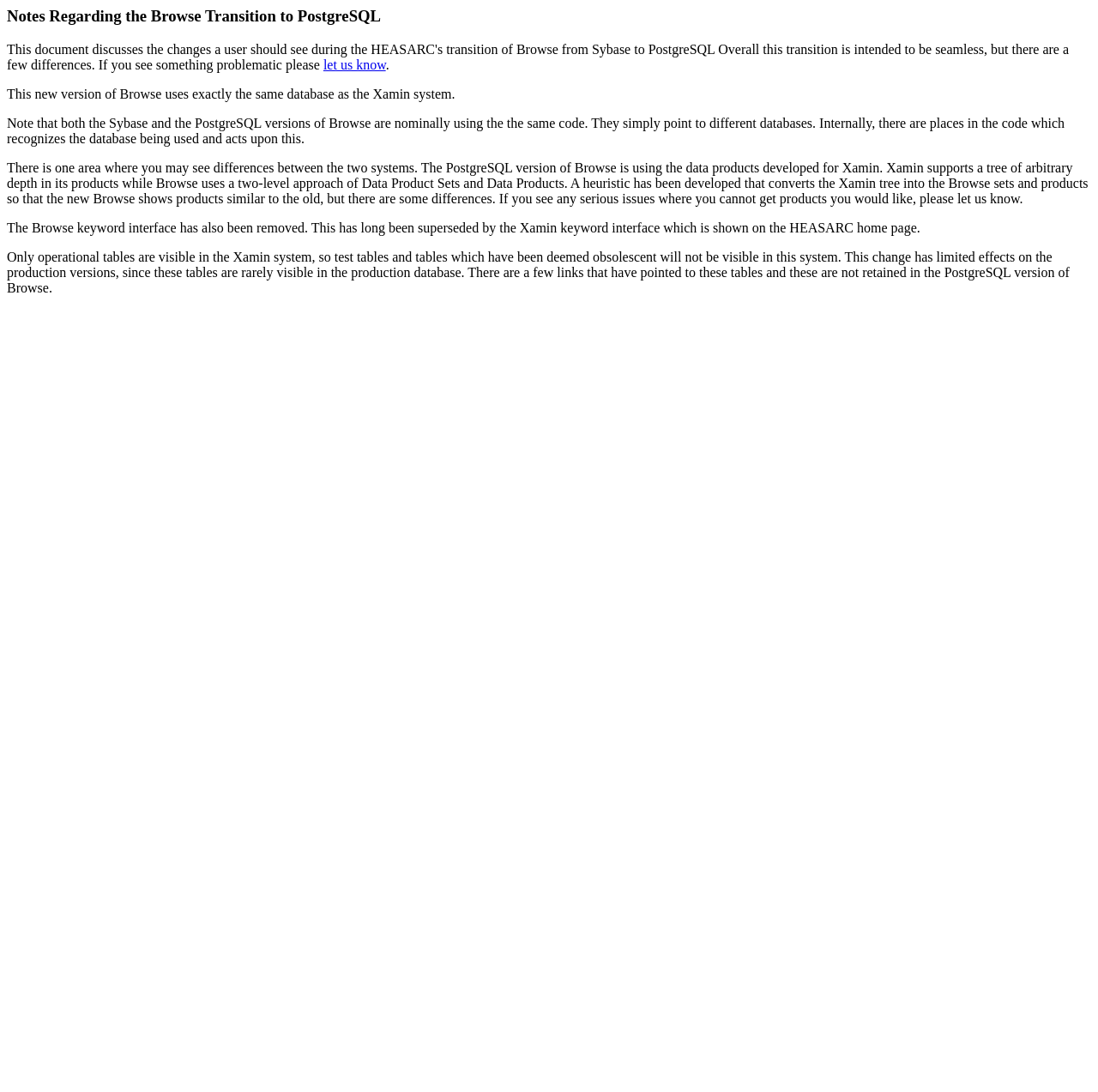Who should you contact if you see serious issues with products?
Please answer the question with as much detail and depth as you can.

The webpage suggests that if you see any serious issues where you cannot get products you would like, you should let us know, as indicated by the link 'let us know'.